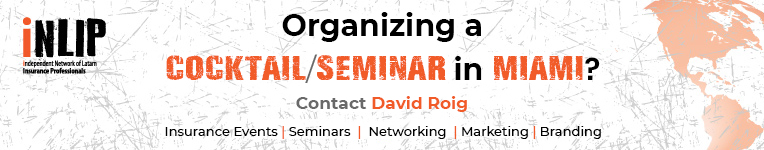Explain what the image portrays in a detailed manner.

The image features a promotional banner from iNLIP (Independent Network of Latin Insurance Professionals) inviting potential organizers to host a cocktail or seminar in Miami. The text prominently displays the phrase "Organizing a COCKTAIL/SEMINAR in MIAMI?" in an eye-catching font, encouraging engagement. Below, it provides contact information for David Roig, signaling a point of connection for interested parties. The design includes keywords related to the services offered such as "Insurance Events," "Seminars," "Networking," "Marketing," and "Branding," highlighting the focus of iNLIP on fostering professional interactions within the insurance sector. The background features a subtle world map design, reinforcing the global aspect of the network.